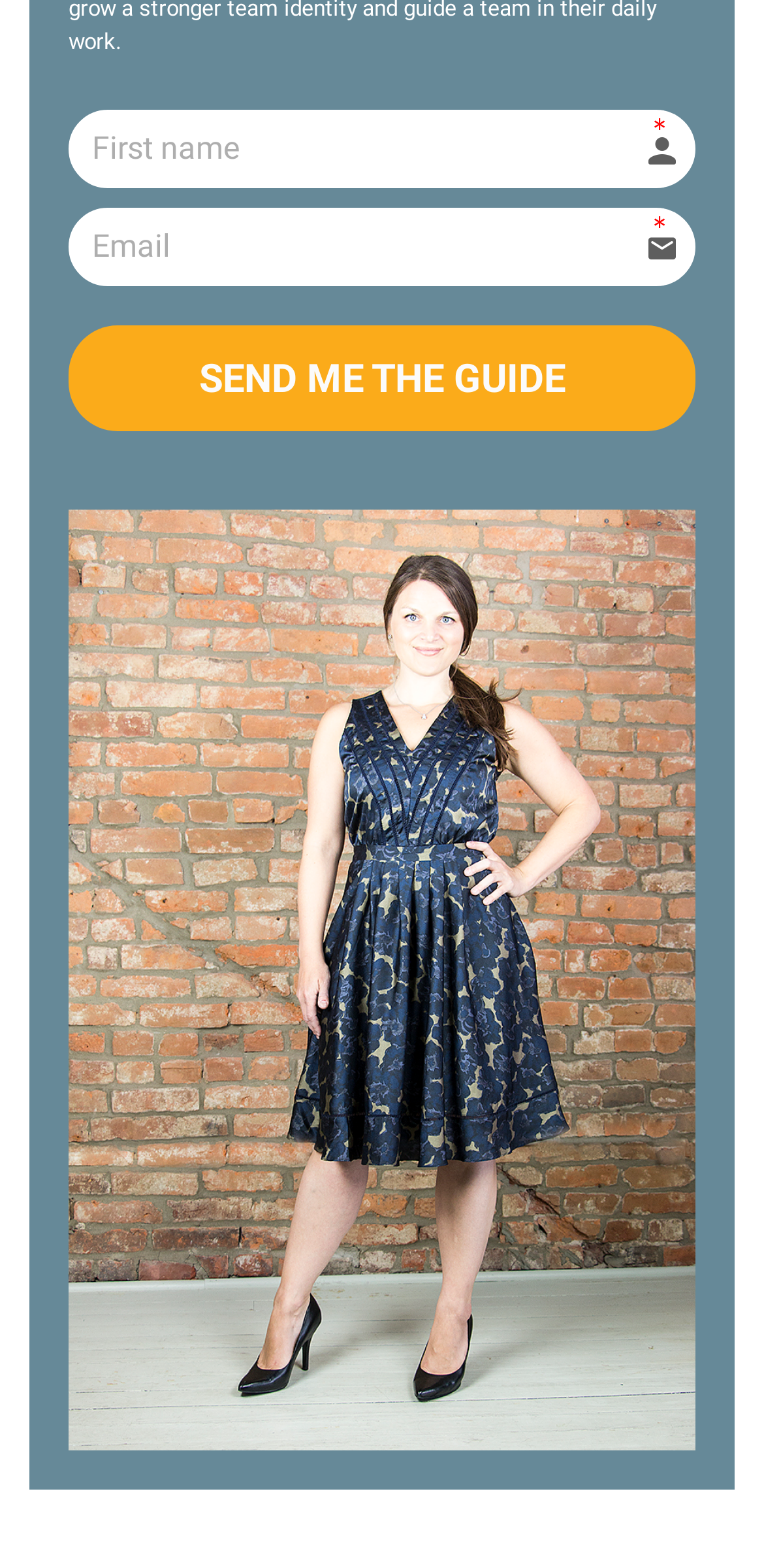Identify the bounding box for the UI element described as: "name="email" placeholder="Email"". The coordinates should be four float numbers between 0 and 1, i.e., [left, top, right, bottom].

[0.09, 0.132, 0.91, 0.182]